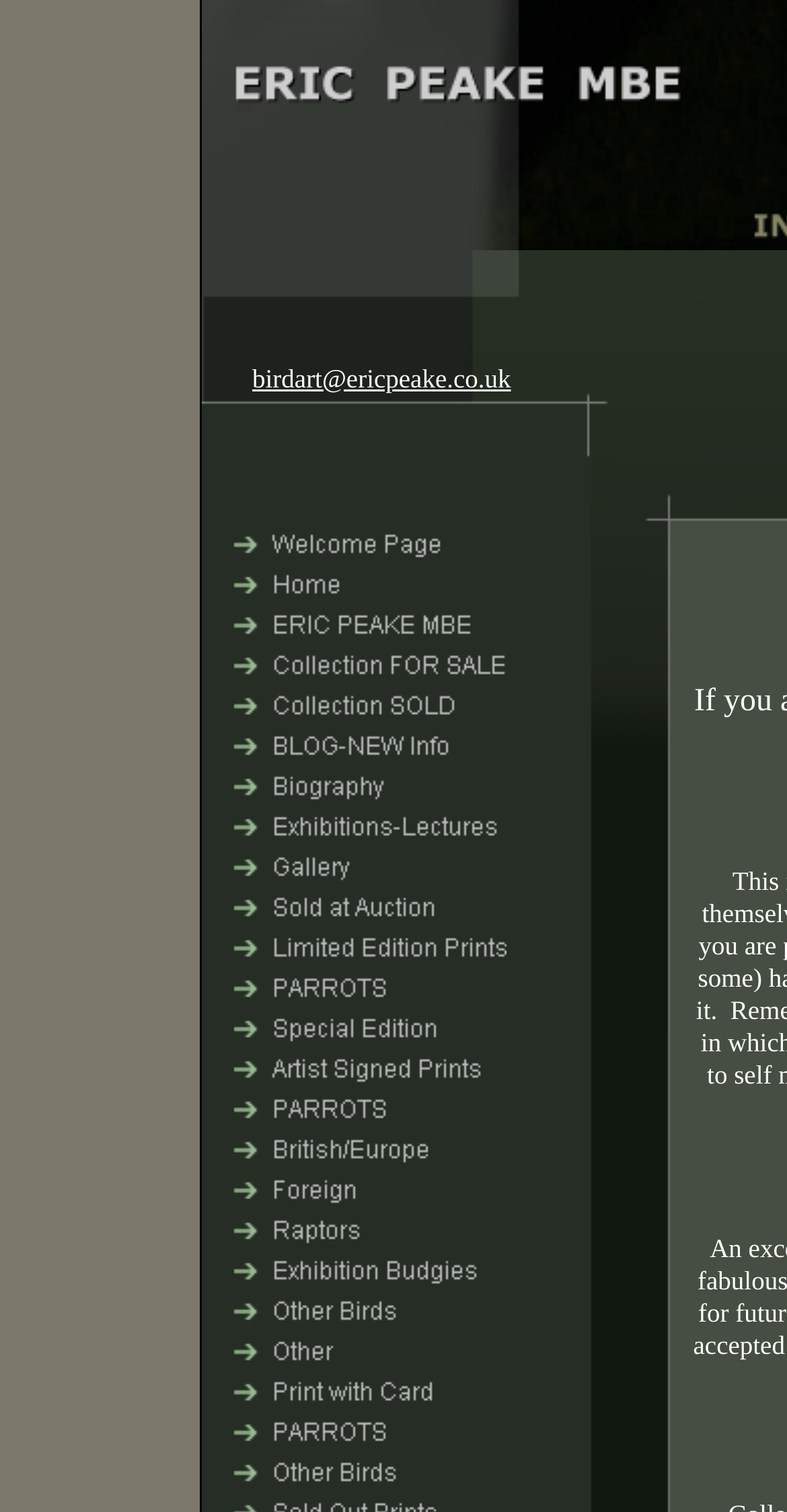Answer the question using only a single word or phrase: 
Is there a section for sold artworks?

Yes